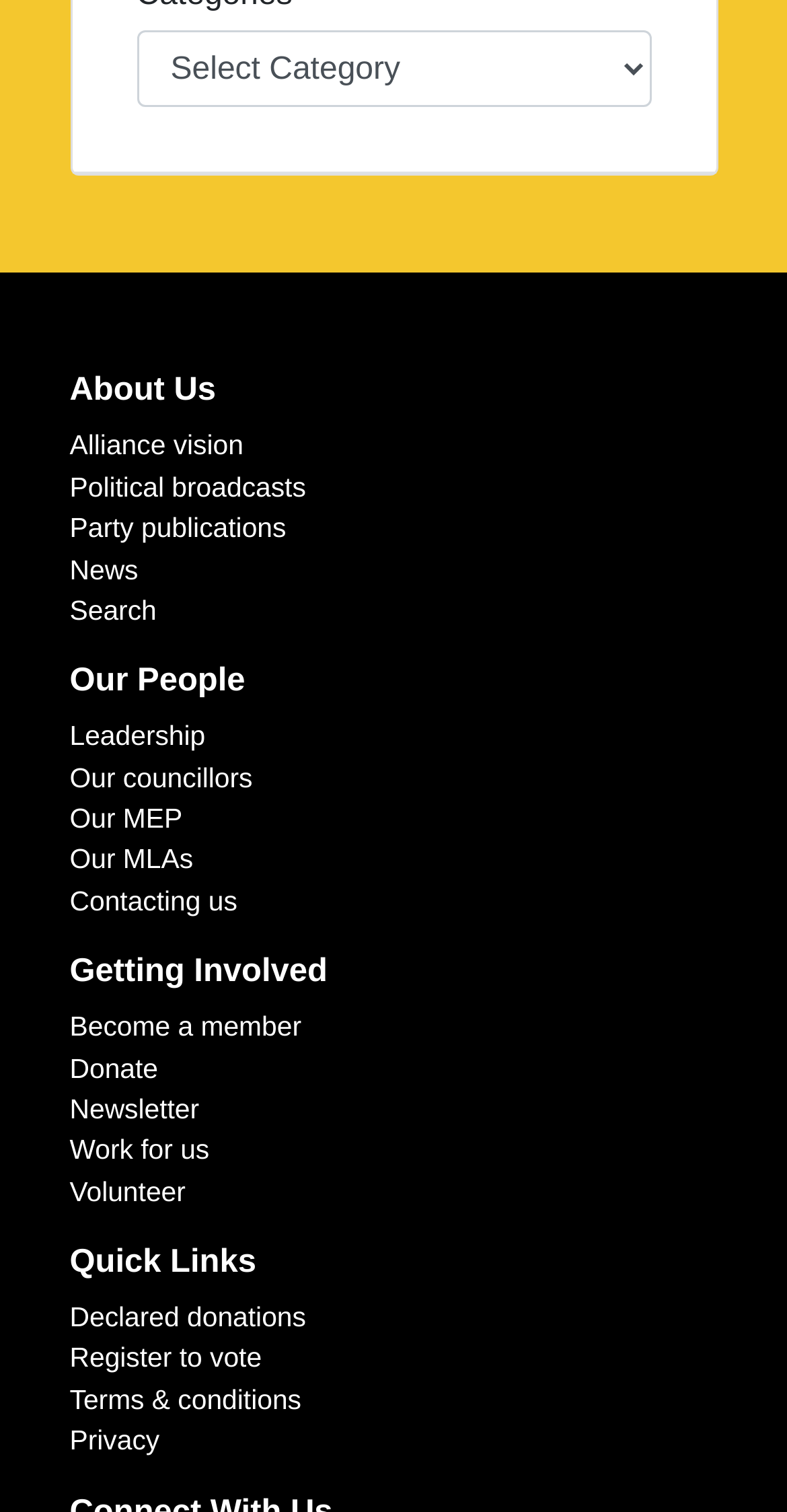Determine the bounding box coordinates for the clickable element required to fulfill the instruction: "View declared donations". Provide the coordinates as four float numbers between 0 and 1, i.e., [left, top, right, bottom].

[0.088, 0.861, 0.389, 0.881]